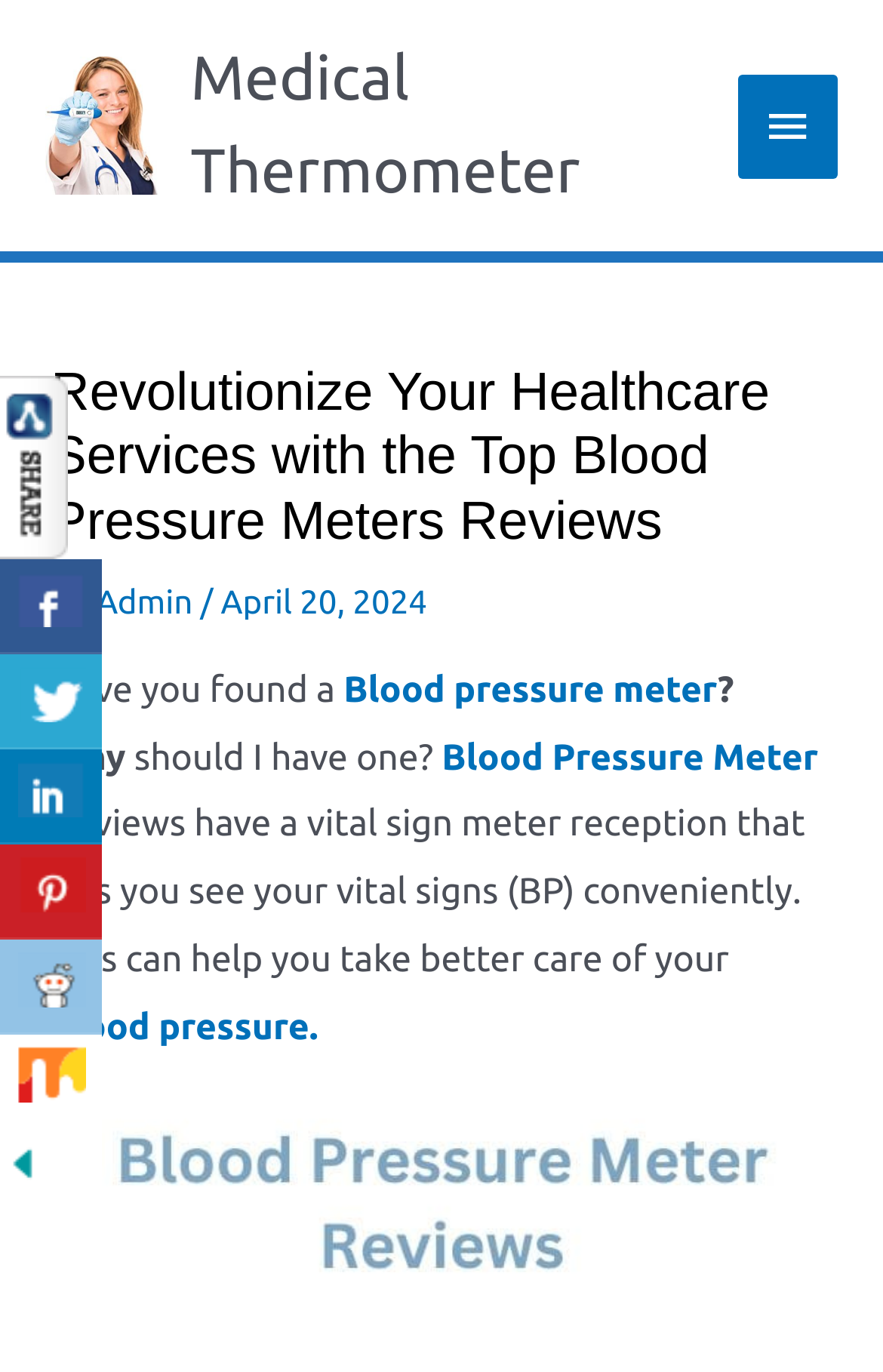What is the date of the webpage's publication?
Kindly offer a detailed explanation using the data available in the image.

The date of the webpage's publication is mentioned as 'April 20, 2024', which is displayed in the header section of the webpage.